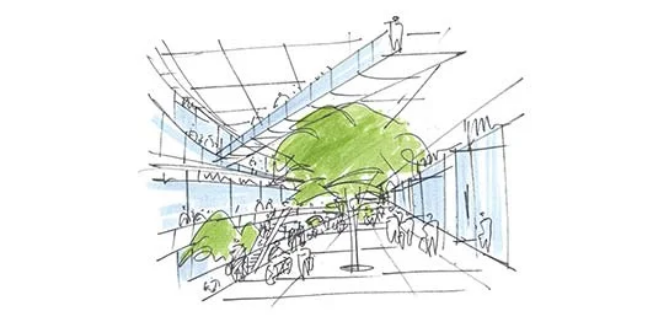Explain the image in detail, mentioning the main subjects and background elements.

The image depicts a conceptual sketch of a sustainable architectural space, characterized by open, airy structures designed to harmonize with nature. Central to the design is a prominent green element, likely a large tree, which symbolizes the integration of natural elements within urban environments. The sketch highlights multiple levels with people engaging across different floors, emphasizing a communal space filled with light and greenery. Transparent or open roofs suggest a strong connection to the outdoors, promoting energy efficiency and natural ventilation, core principles of sustainable architecture. This vision portrays a future where architecture not only serves human needs but also prioritizes environmental well-being, aligning with modern green building concepts.